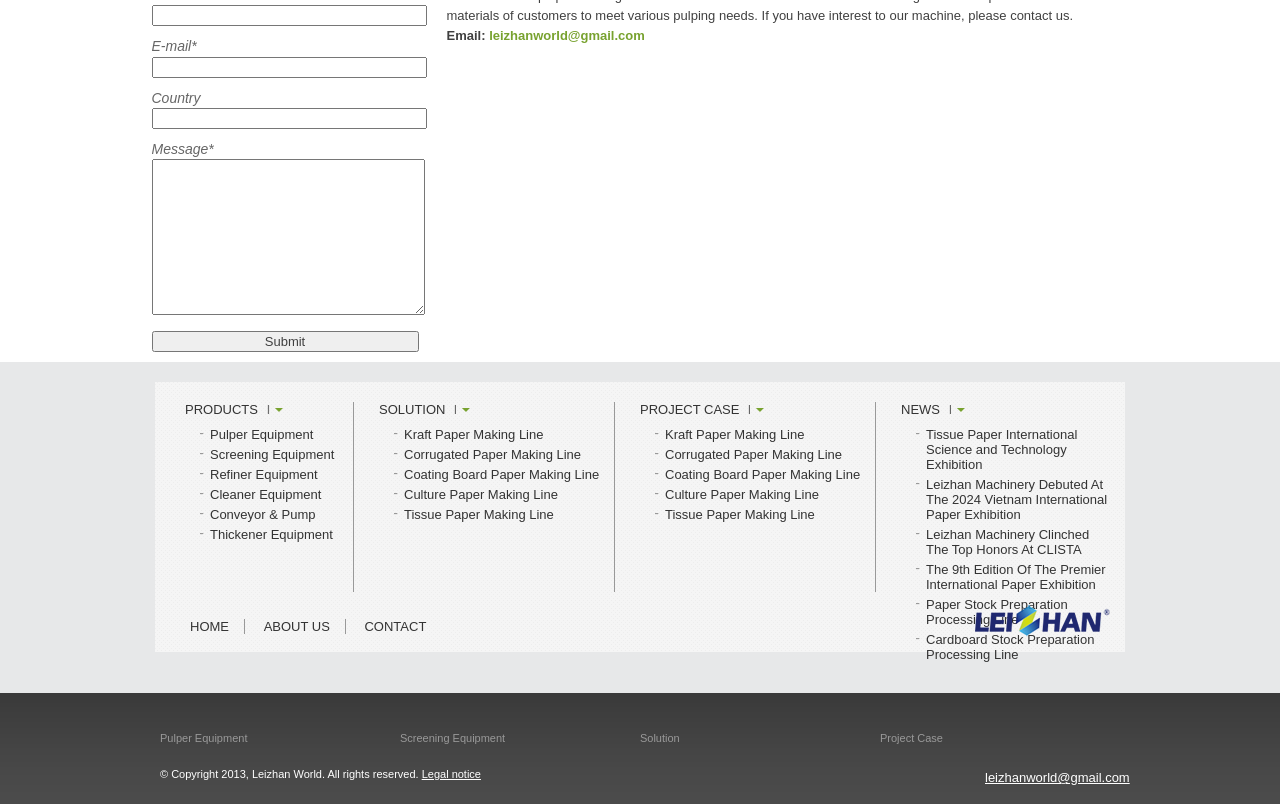What is the purpose of the form on this webpage?
Using the image as a reference, answer the question in detail.

The form on this webpage is used to contact the company, Leizhan World, as it asks for the user's name, email, country, and message. The submit button is also present, indicating that the form is meant to be submitted to the company.